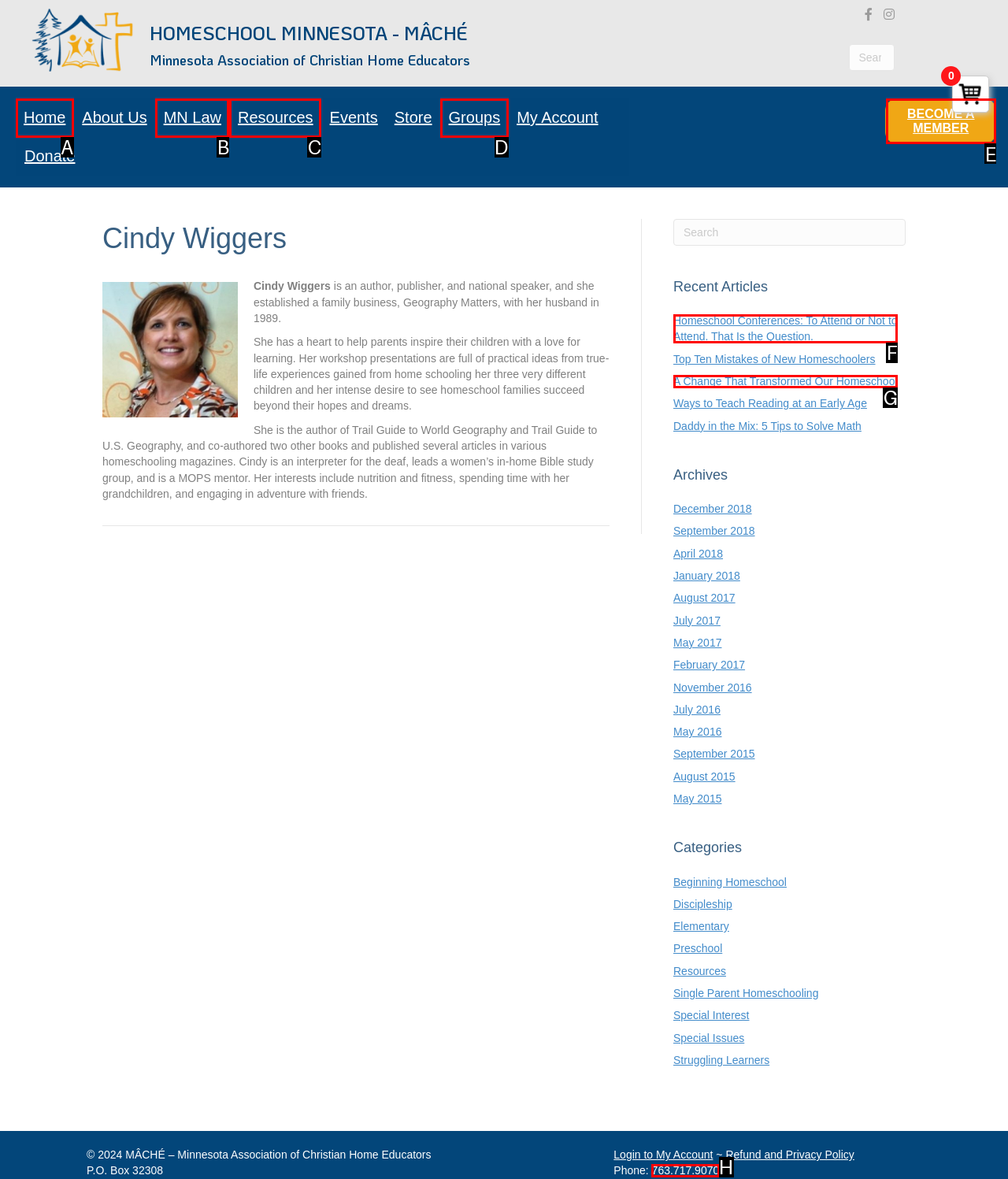Decide which HTML element to click to complete the task: Click on the 'BECOME A MEMBER' button Provide the letter of the appropriate option.

E